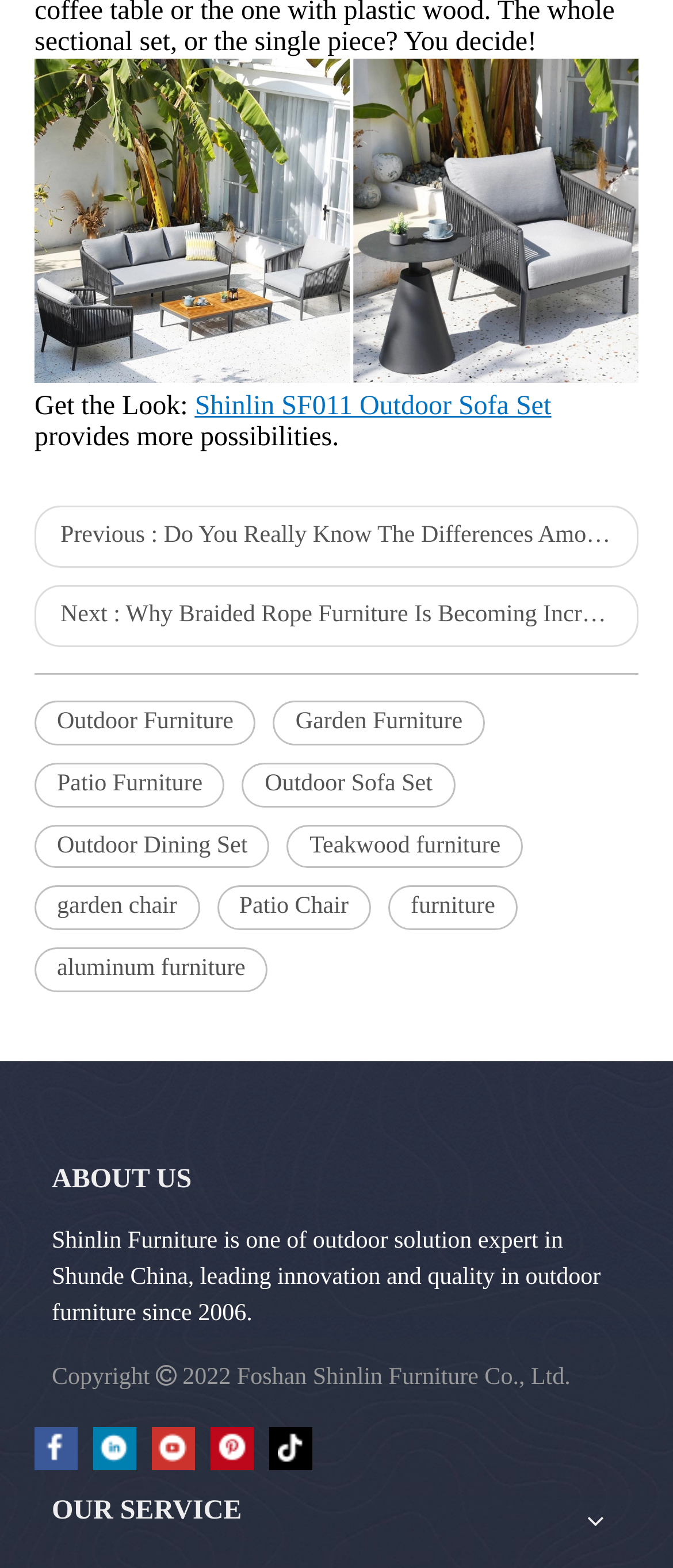Using the information shown in the image, answer the question with as much detail as possible: What is the name of the sofa set in the image?

The image at the top of the webpage has a caption 'SF011 sofa set 1', which suggests that the sofa set in the image is called SF011 sofa set.